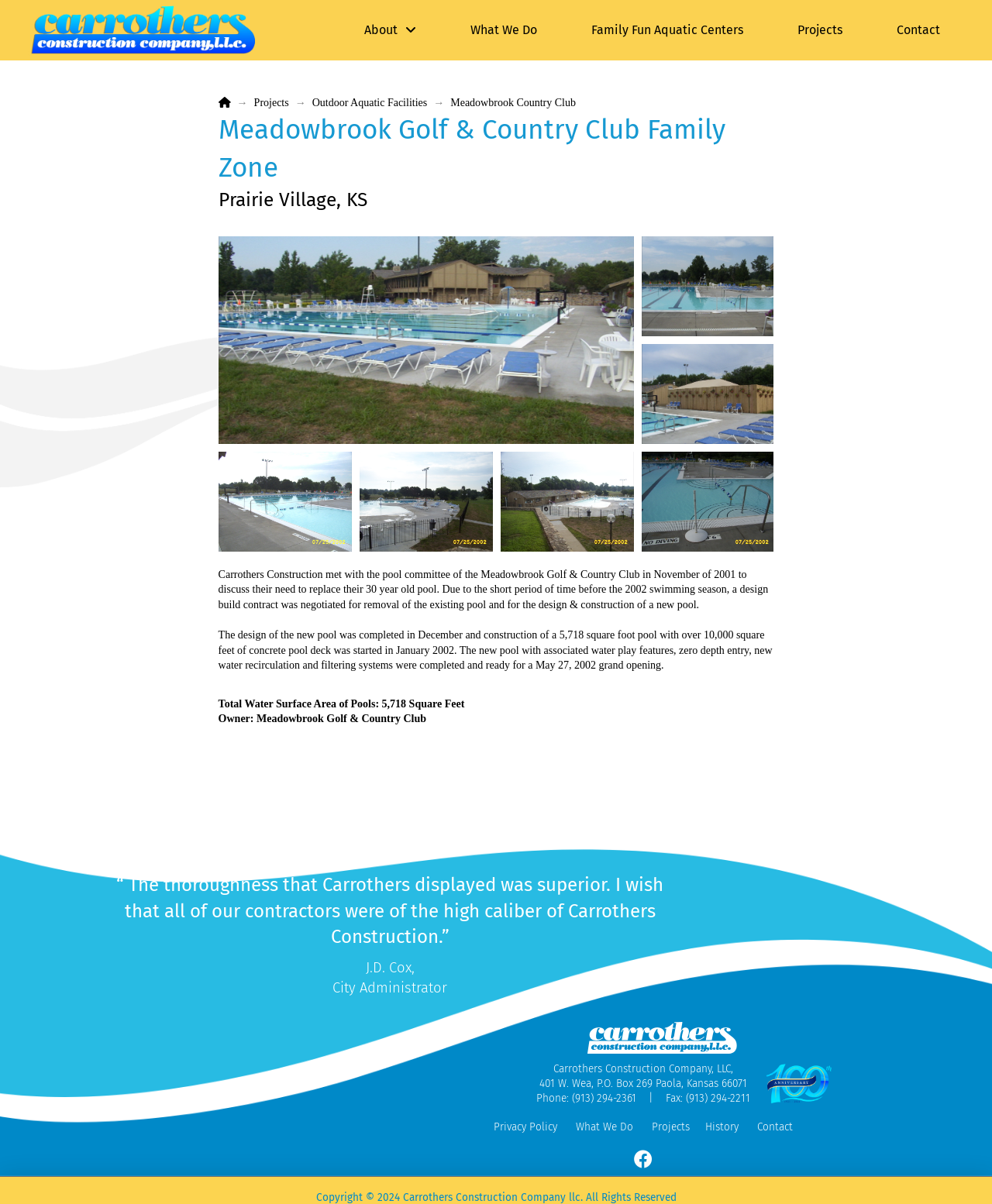Can you show the bounding box coordinates of the region to click on to complete the task described in the instruction: "Visit the 'Contact' page"?

[0.9, 0.014, 0.952, 0.037]